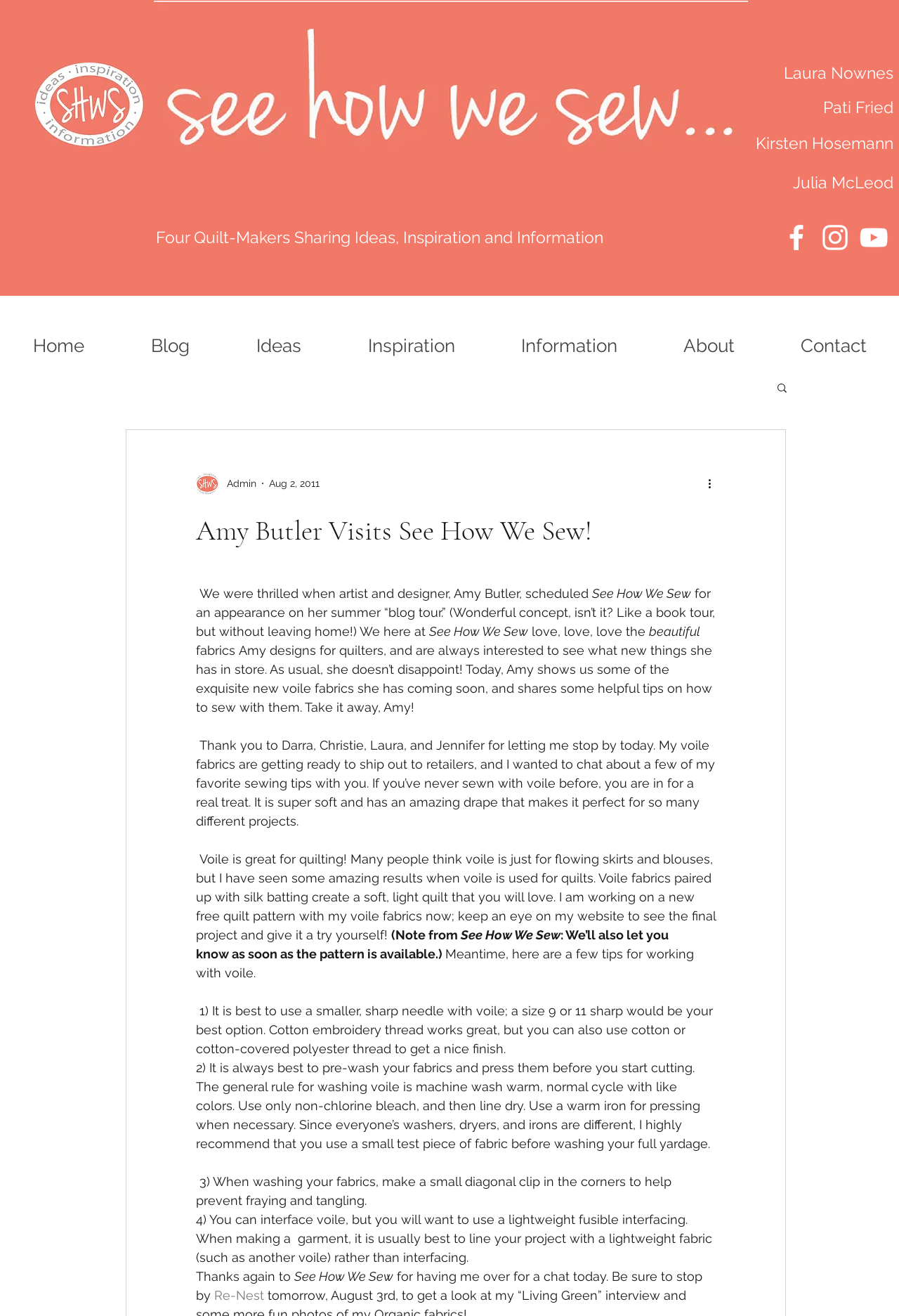What is the purpose of making a small diagonal clip in the corners of voile fabrics? Please answer the question using a single word or phrase based on the image.

To prevent fraying and tangling